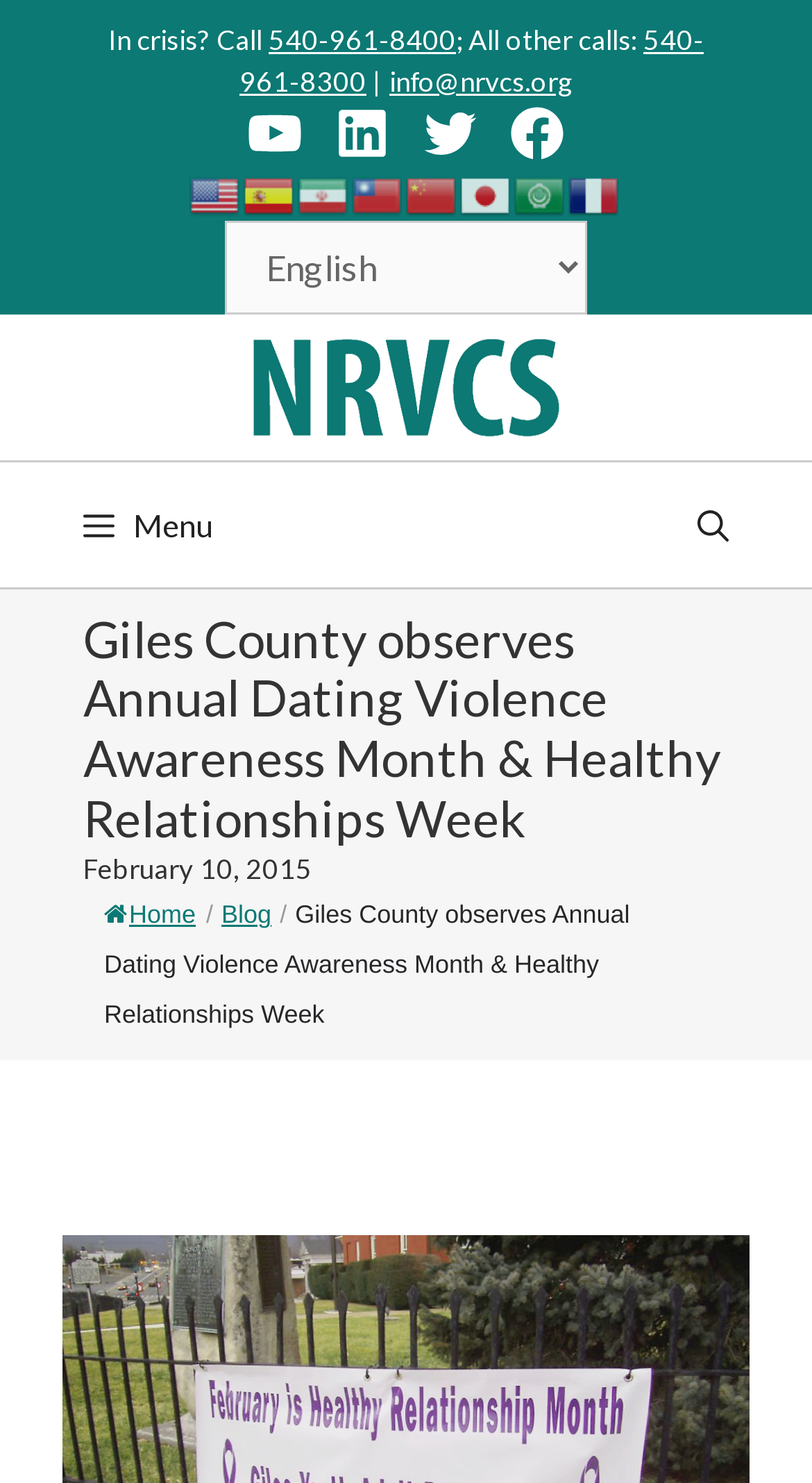Find and indicate the bounding box coordinates of the region you should select to follow the given instruction: "Check How To Crack?".

None